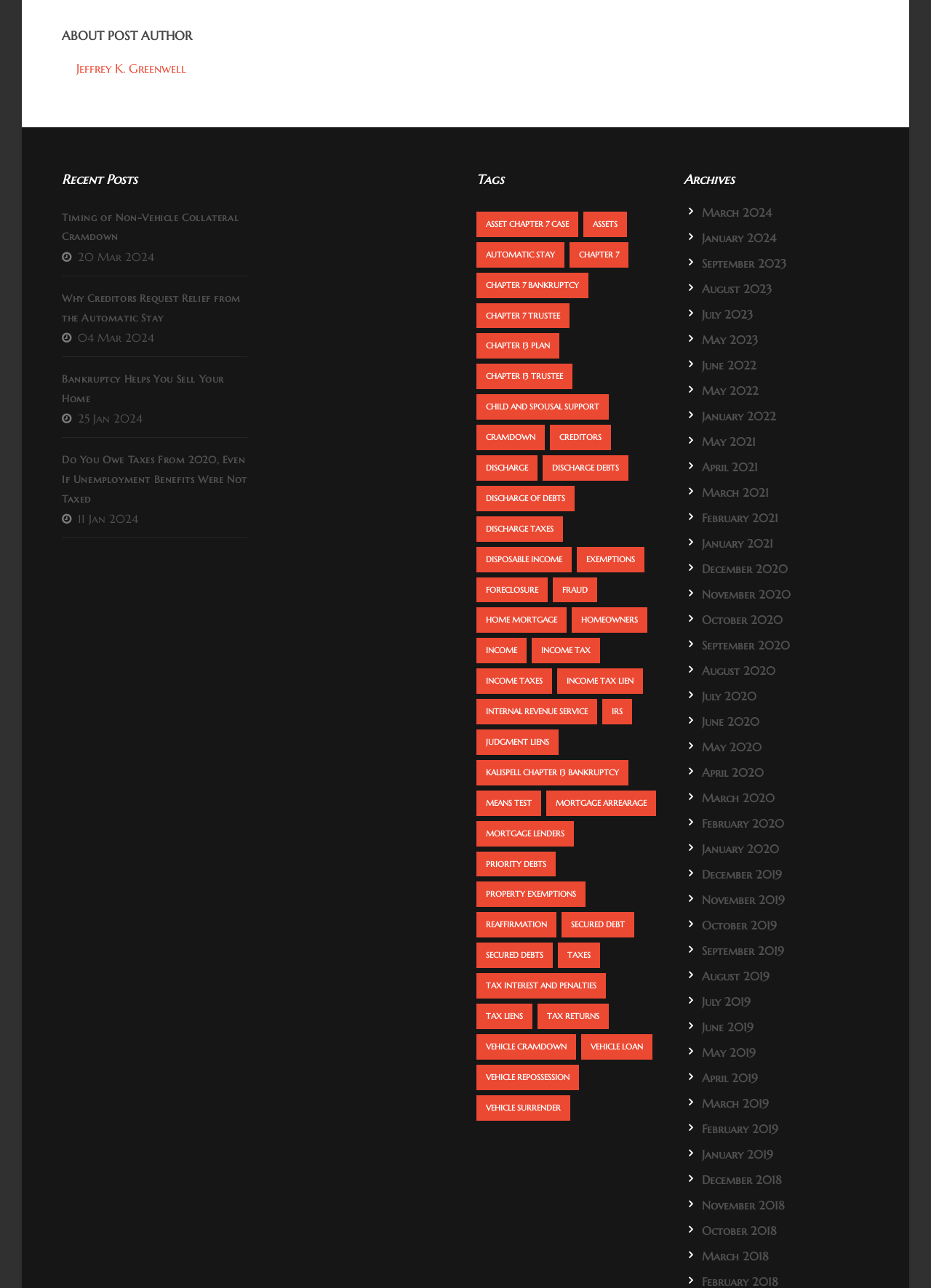Find the bounding box of the web element that fits this description: "IRS".

[0.647, 0.543, 0.679, 0.562]